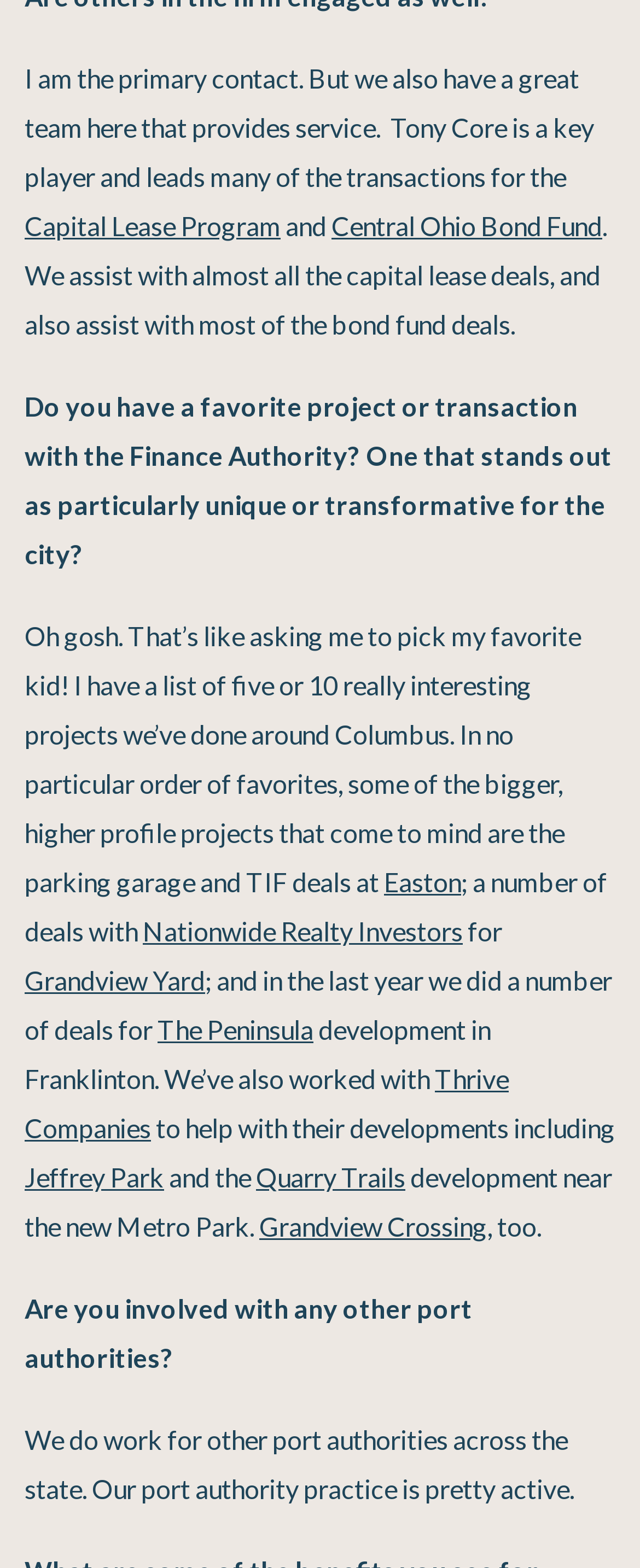Please determine the bounding box coordinates of the element's region to click for the following instruction: "Explore the webpage of Grandview Yard".

[0.038, 0.615, 0.321, 0.635]